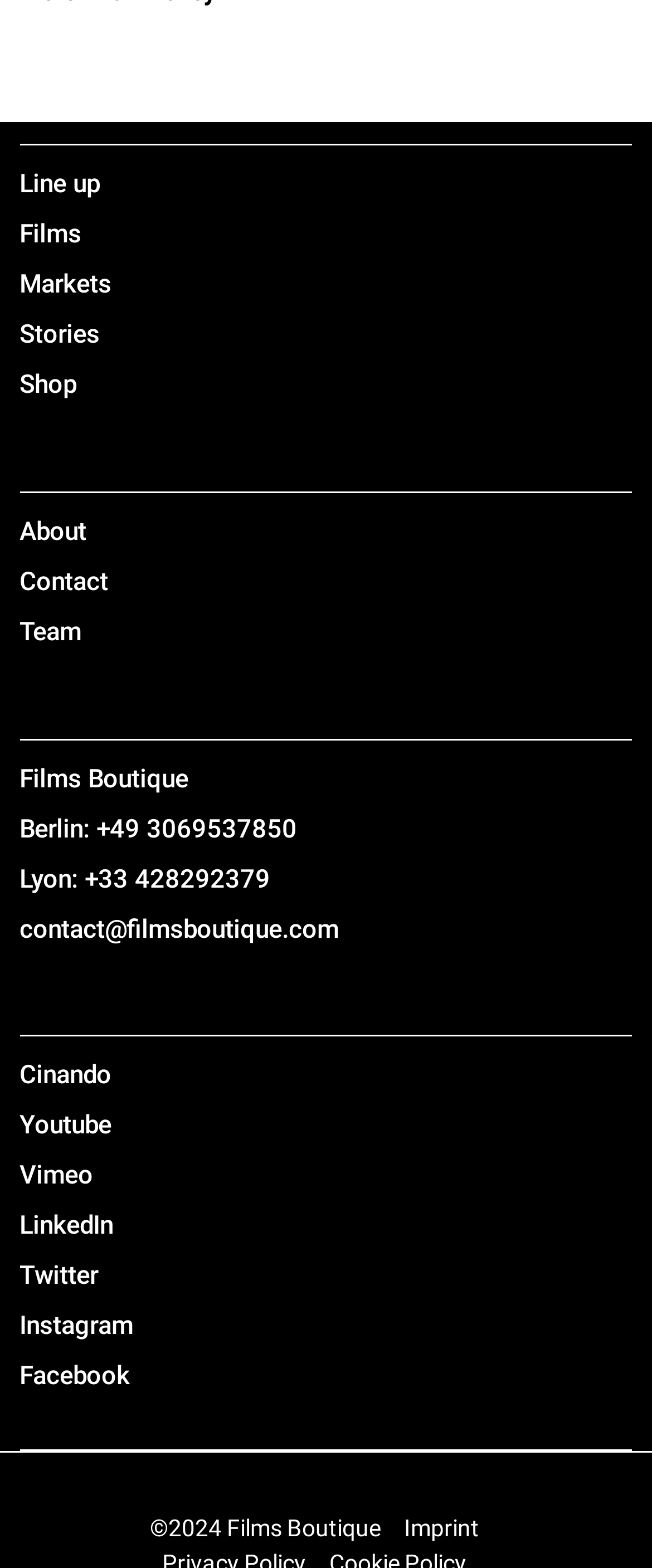Show me the bounding box coordinates of the clickable region to achieve the task as per the instruction: "Explore Best Neighborhoods to Move to In Brooklyn For Families".

None